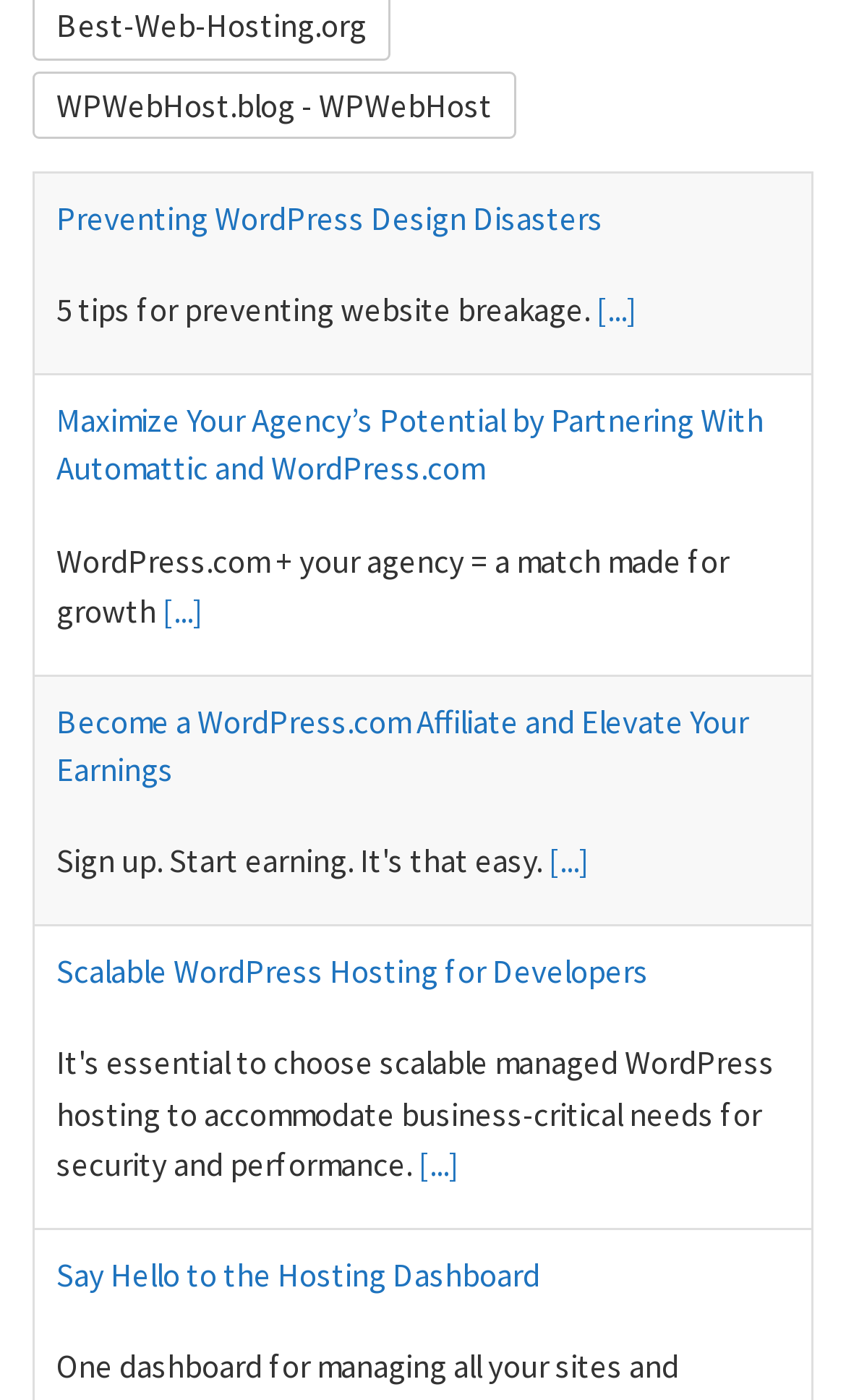Provide the bounding box coordinates for the UI element described in this sentence: "Preventing WordPress Design Disasters". The coordinates should be four float values between 0 and 1, i.e., [left, top, right, bottom].

[0.067, 0.321, 0.713, 0.35]